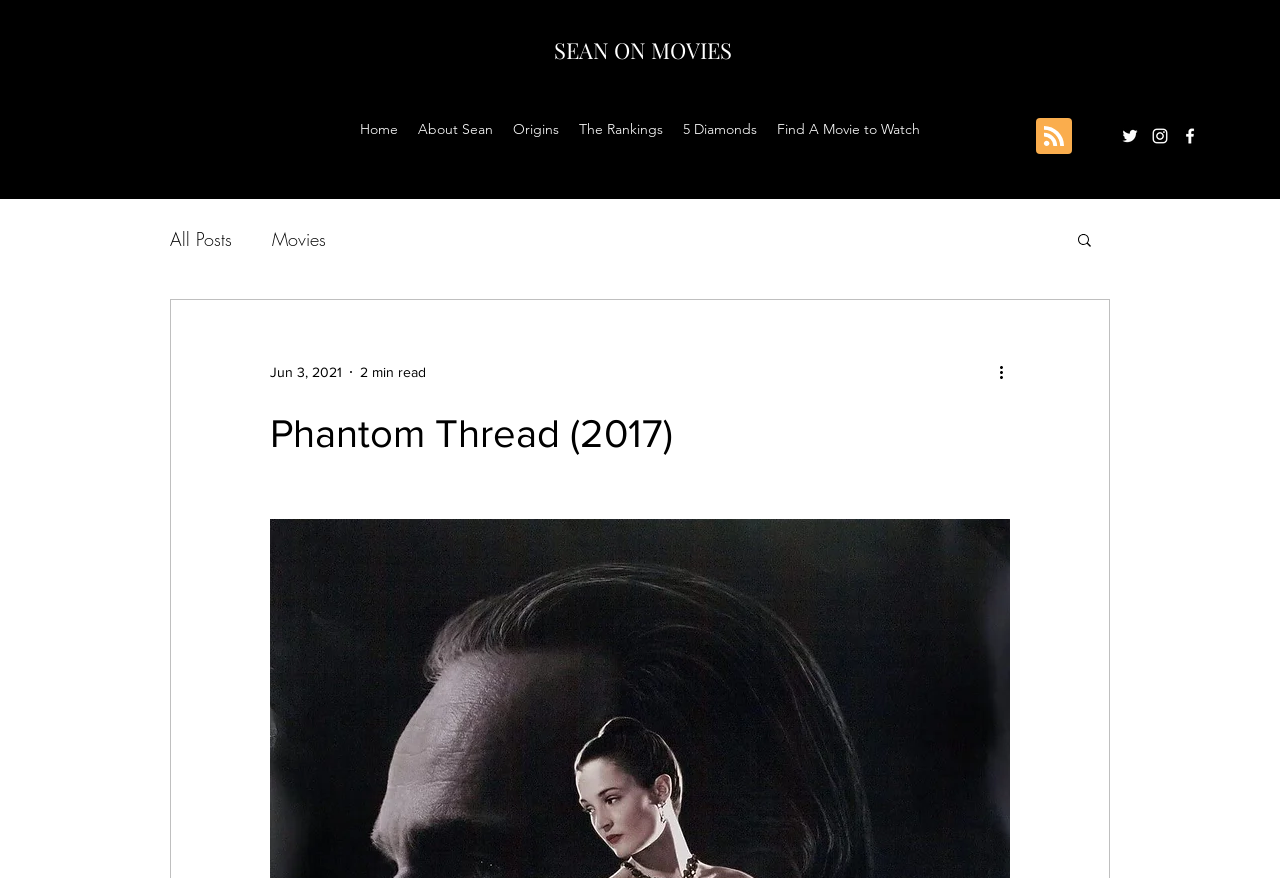Locate the bounding box coordinates of the element that needs to be clicked to carry out the instruction: "read more about Phantom Thread". The coordinates should be given as four float numbers ranging from 0 to 1, i.e., [left, top, right, bottom].

[0.211, 0.468, 0.789, 0.518]